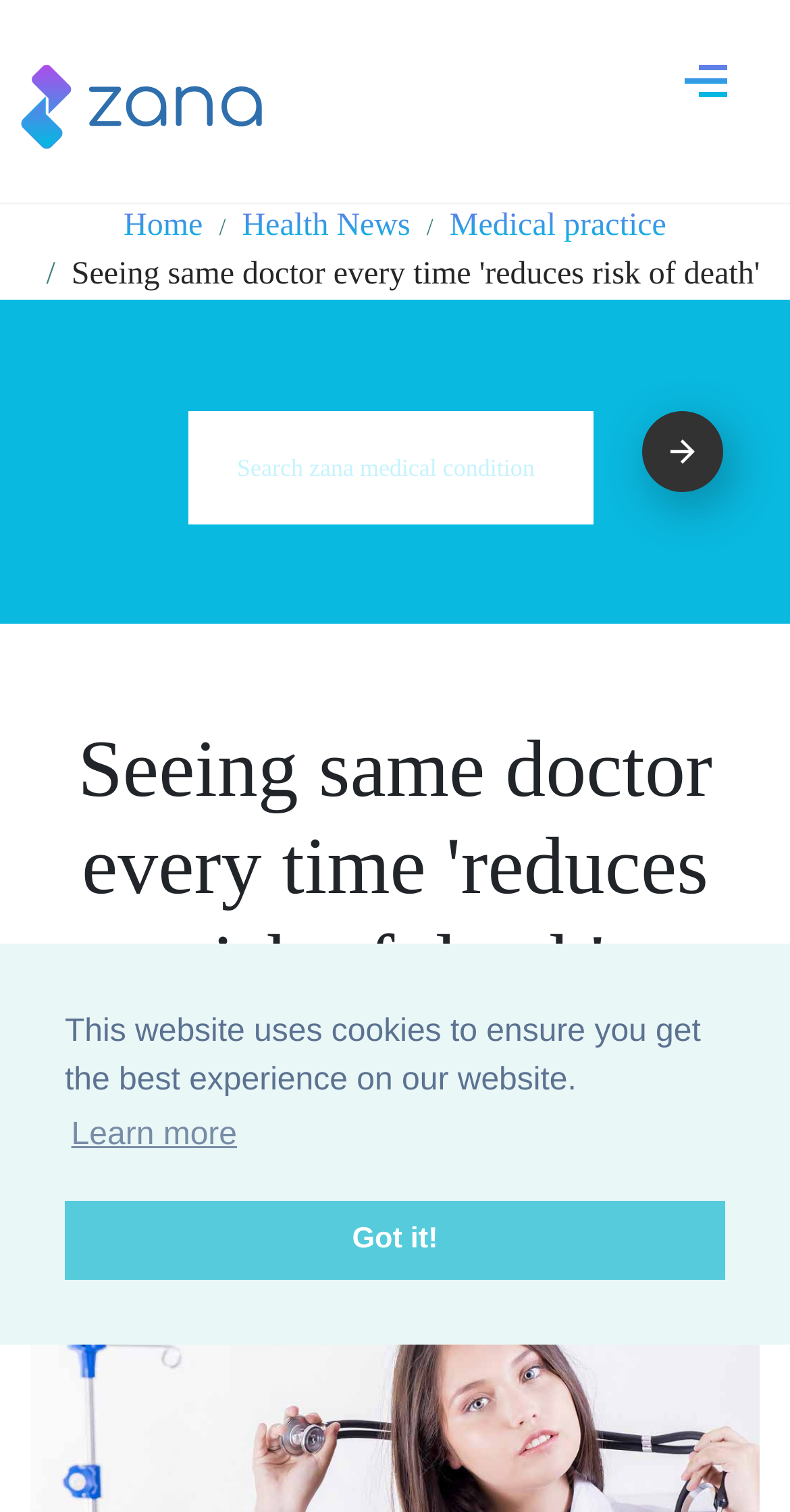Find the bounding box coordinates for the area that must be clicked to perform this action: "Learn more about cookies".

[0.082, 0.731, 0.308, 0.772]